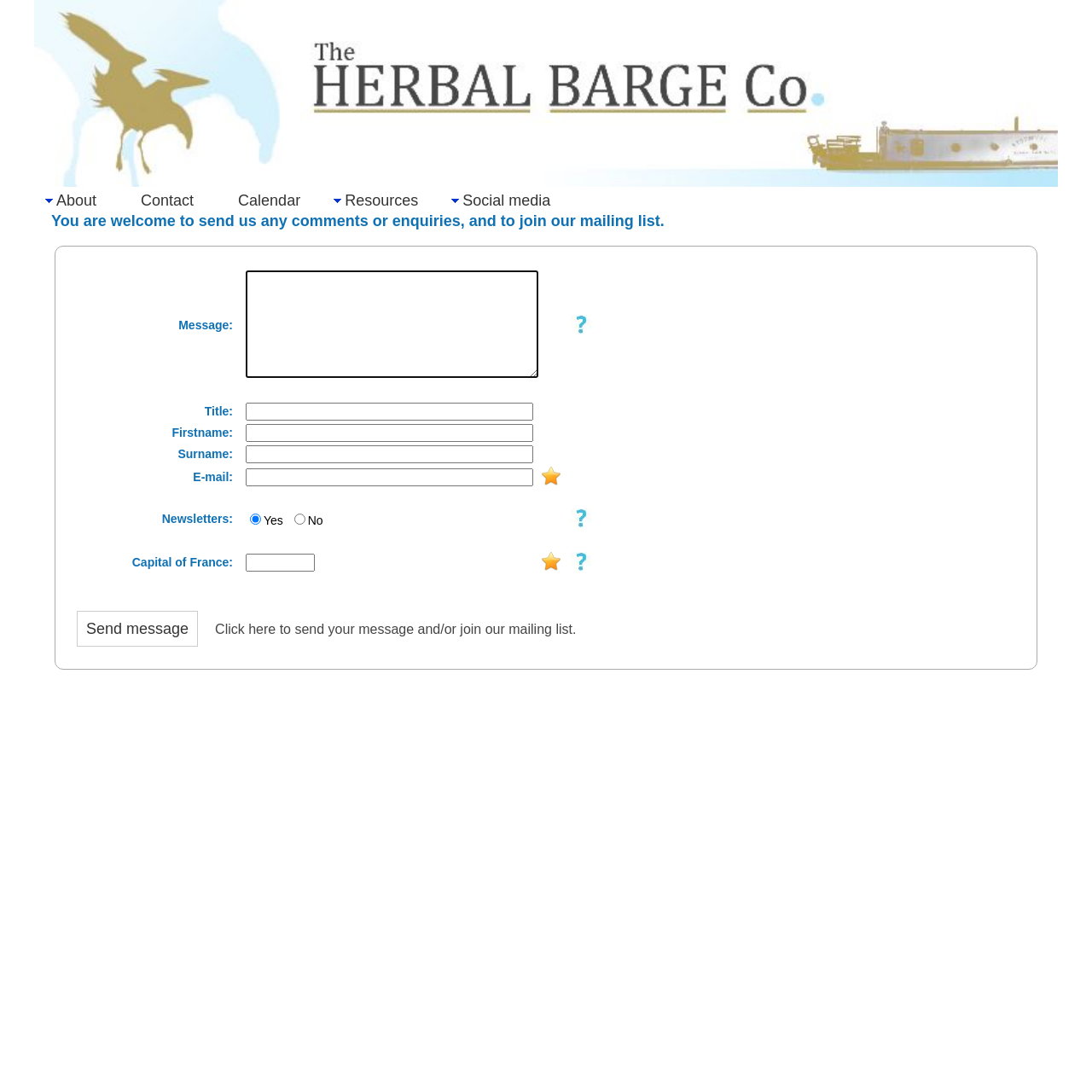Find and provide the bounding box coordinates for the UI element described here: "name="titlename"". The coordinates should be given as four float numbers between 0 and 1: [left, top, right, bottom].

[0.225, 0.369, 0.488, 0.385]